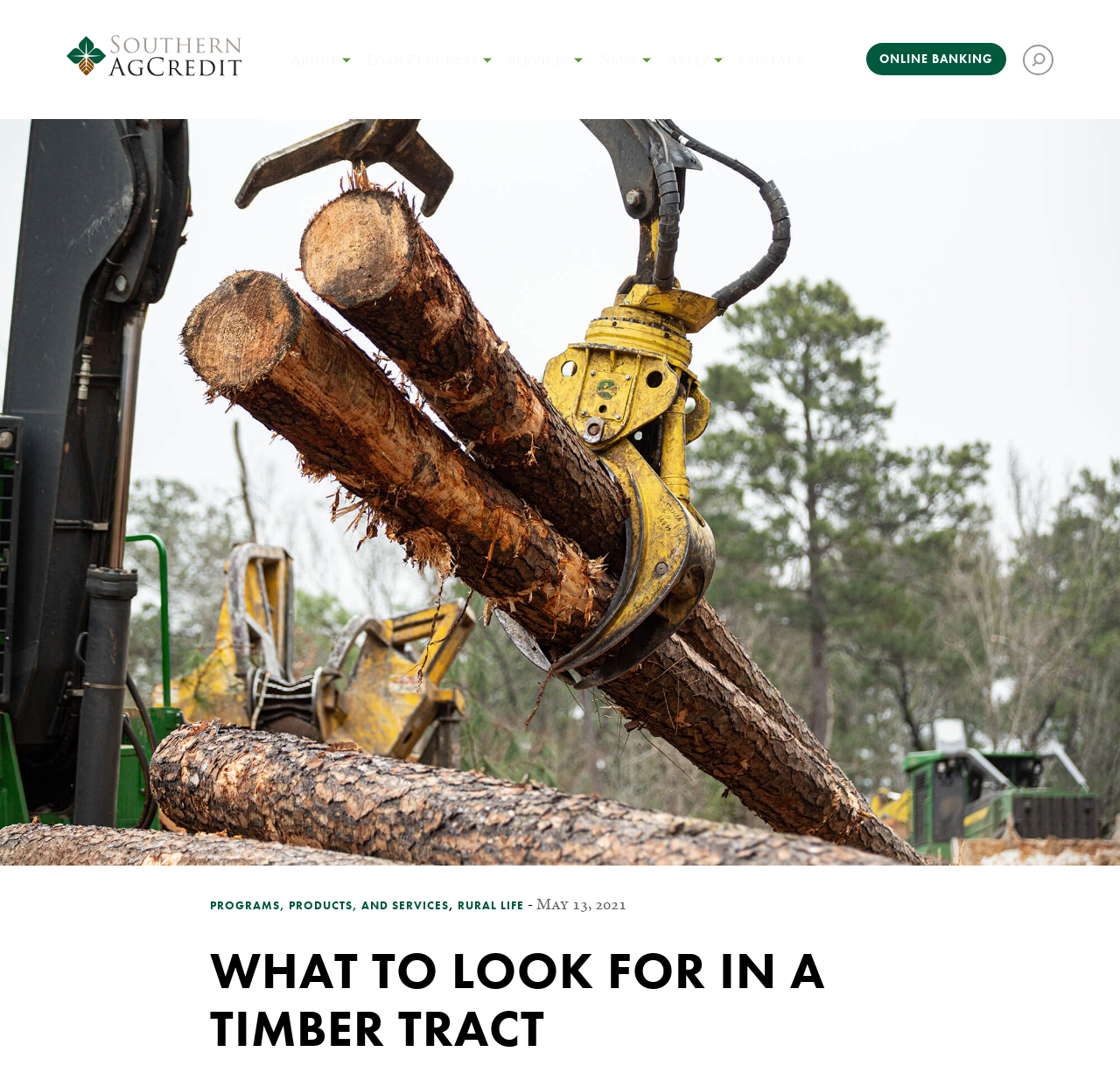Please find and report the bounding box coordinates of the element to click in order to perform the following action: "learn about loan products". The coordinates should be expressed as four float numbers between 0 and 1, in the format [left, top, right, bottom].

[0.327, 0.046, 0.427, 0.066]